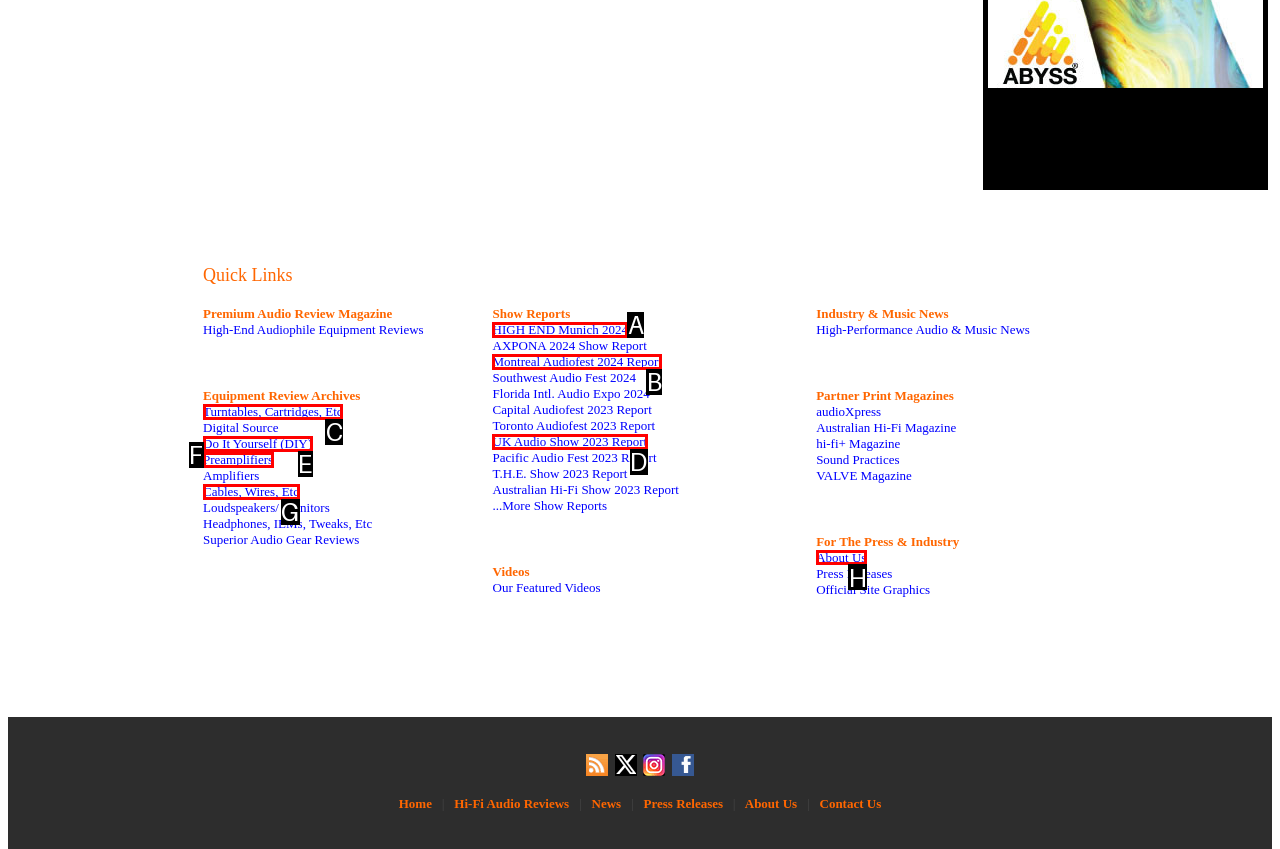To perform the task "Go to About Us page", which UI element's letter should you select? Provide the letter directly.

H